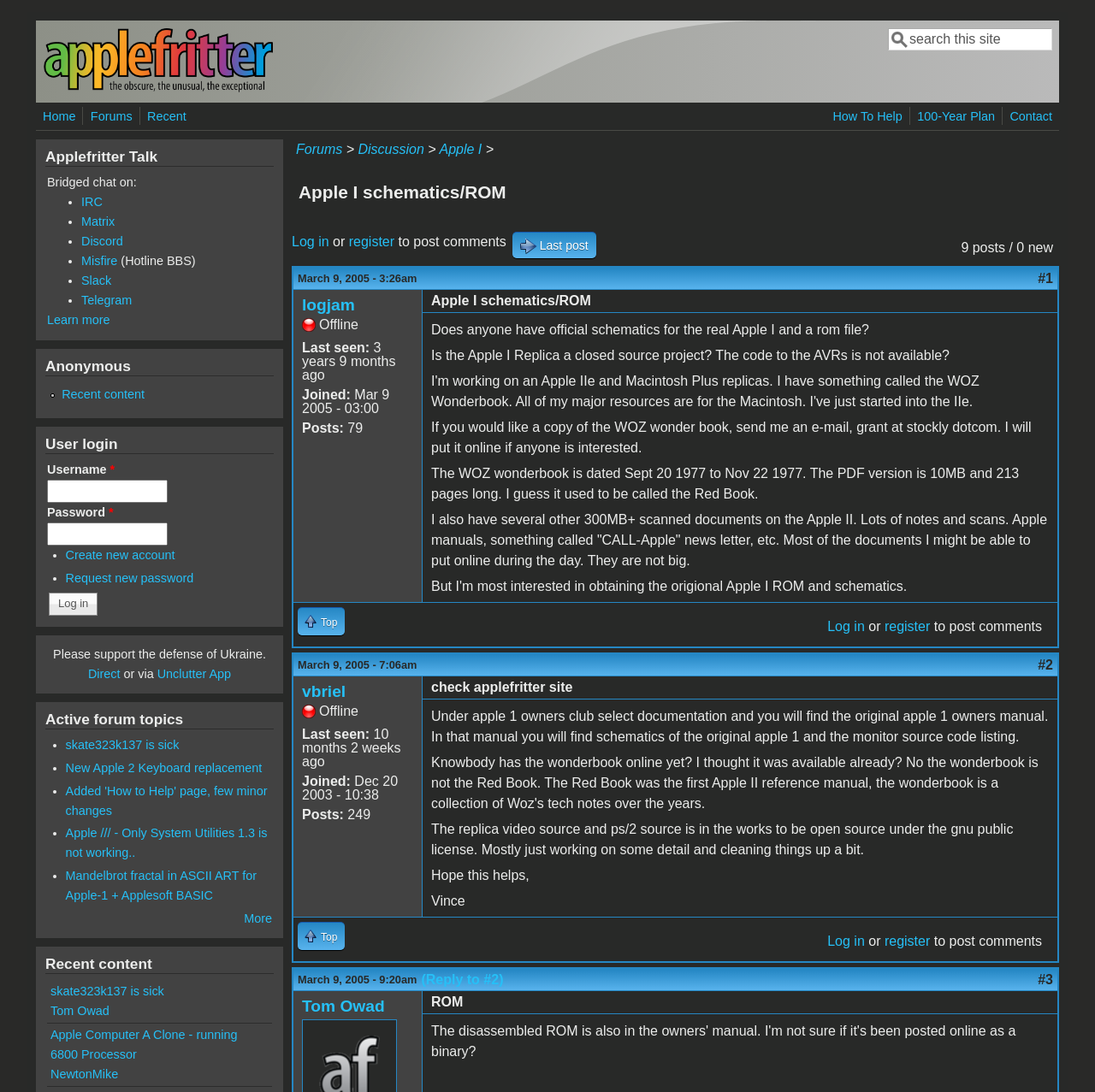Pinpoint the bounding box coordinates for the area that should be clicked to perform the following instruction: "Search for something".

[0.811, 0.026, 0.961, 0.046]